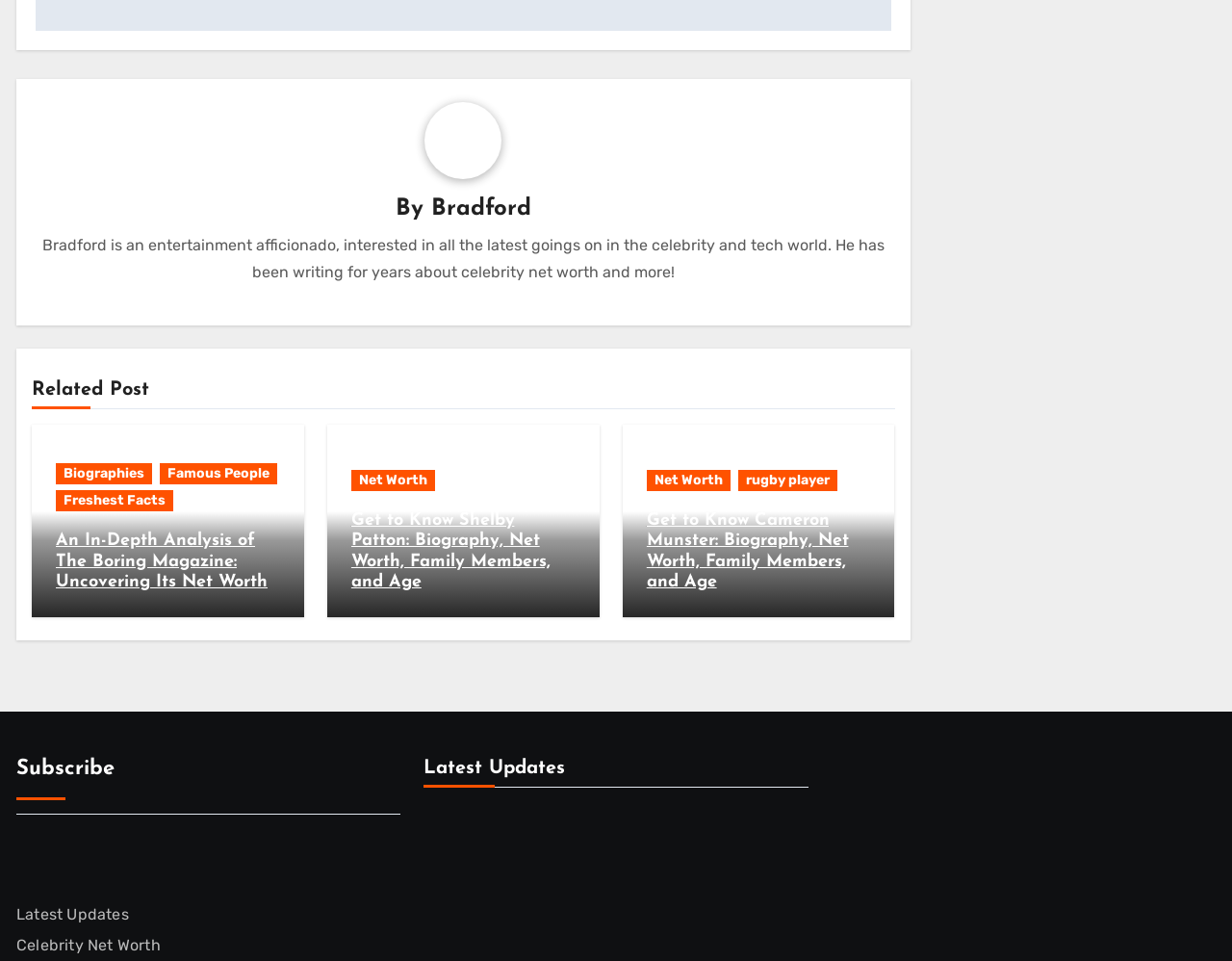Find the bounding box coordinates of the area that needs to be clicked in order to achieve the following instruction: "View the latest celebrity net worth updates". The coordinates should be specified as four float numbers between 0 and 1, i.e., [left, top, right, bottom].

[0.013, 0.974, 0.13, 0.993]